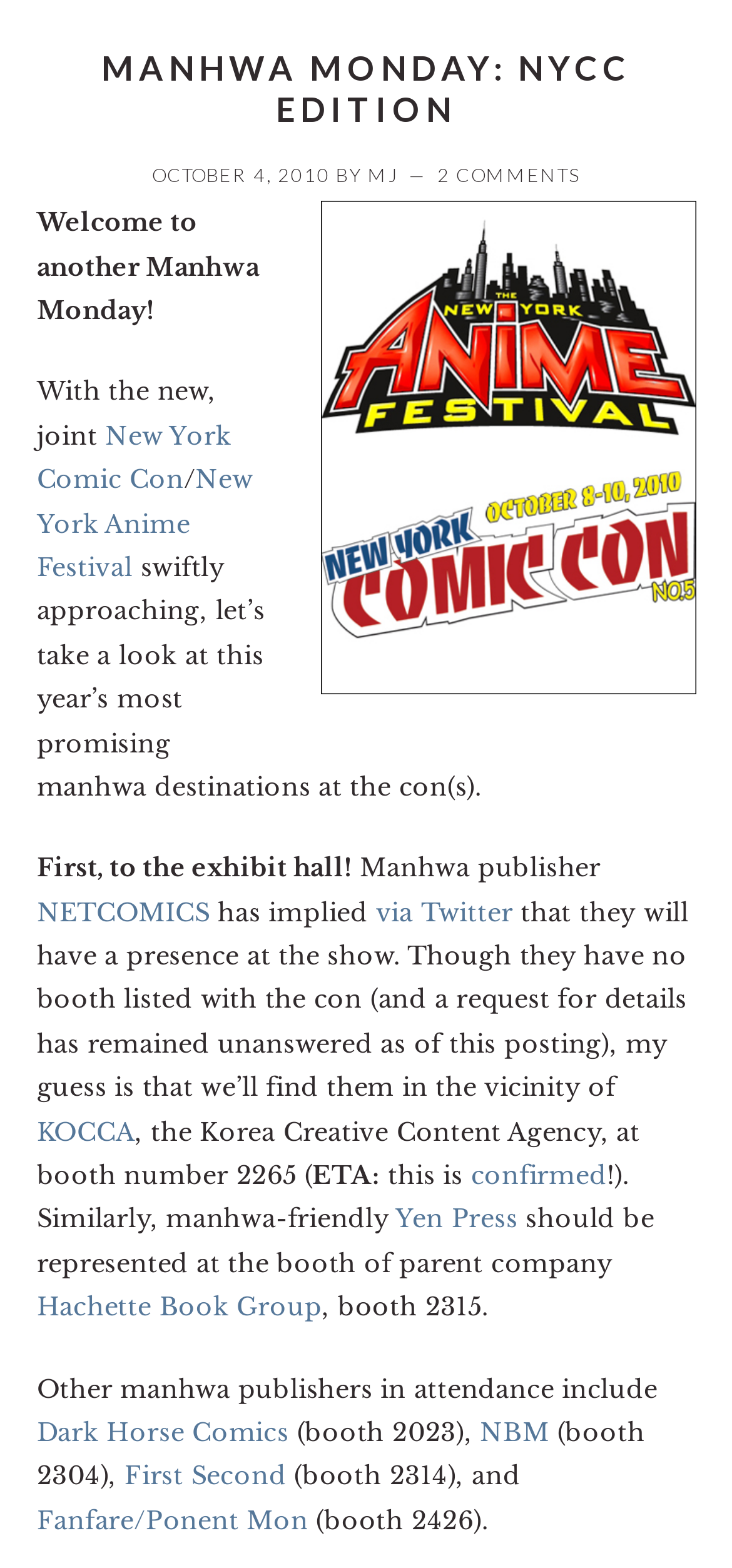Please provide the bounding box coordinate of the region that matches the element description: Manhwa Monday: NYCC Edition. Coordinates should be in the format (top-left x, top-left y, bottom-right x, bottom-right y) and all values should be between 0 and 1.

[0.138, 0.03, 0.862, 0.082]